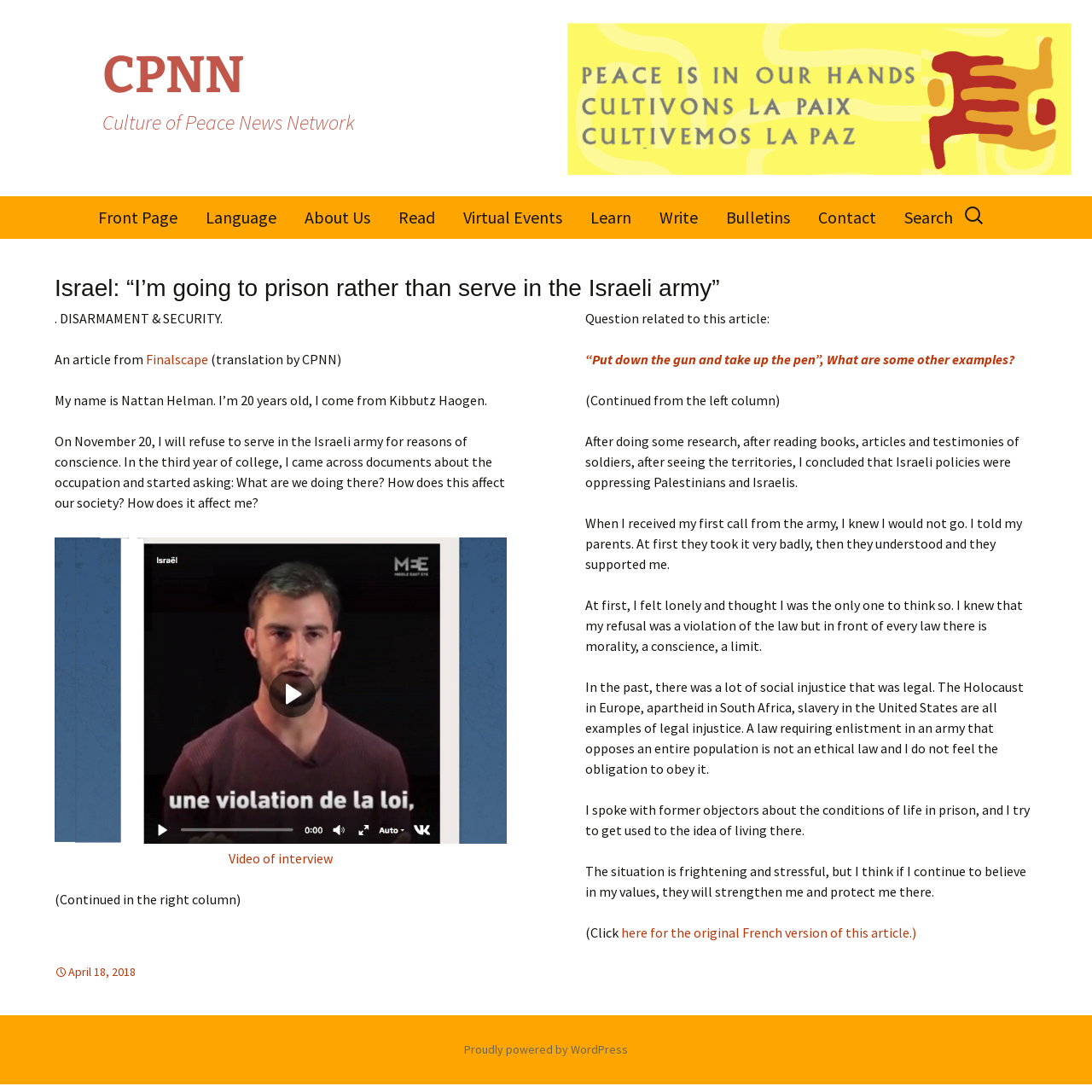What is the name of the author of the article?
Refer to the image and provide a one-word or short phrase answer.

Nattan Helman